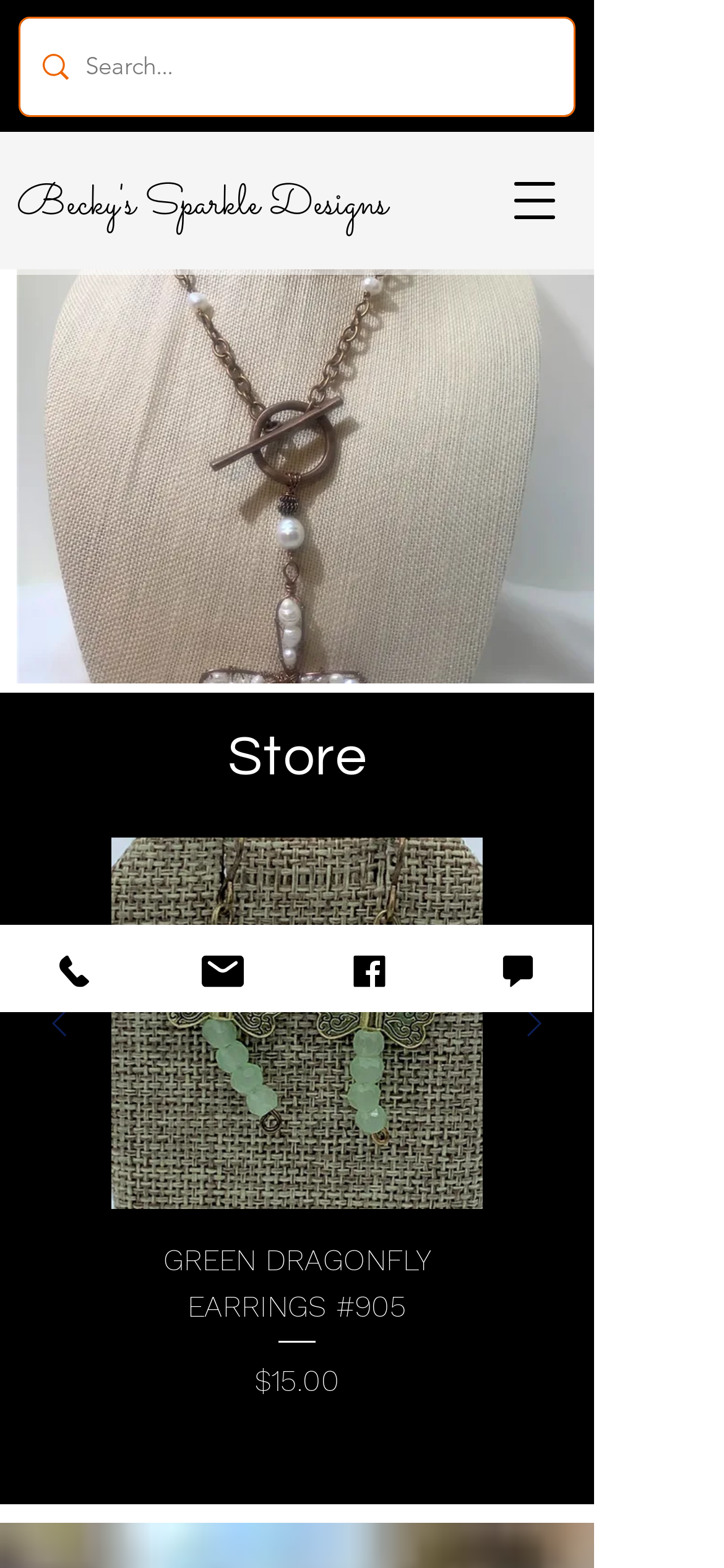Specify the bounding box coordinates for the region that must be clicked to perform the given instruction: "Contact via phone".

[0.0, 0.59, 0.204, 0.645]